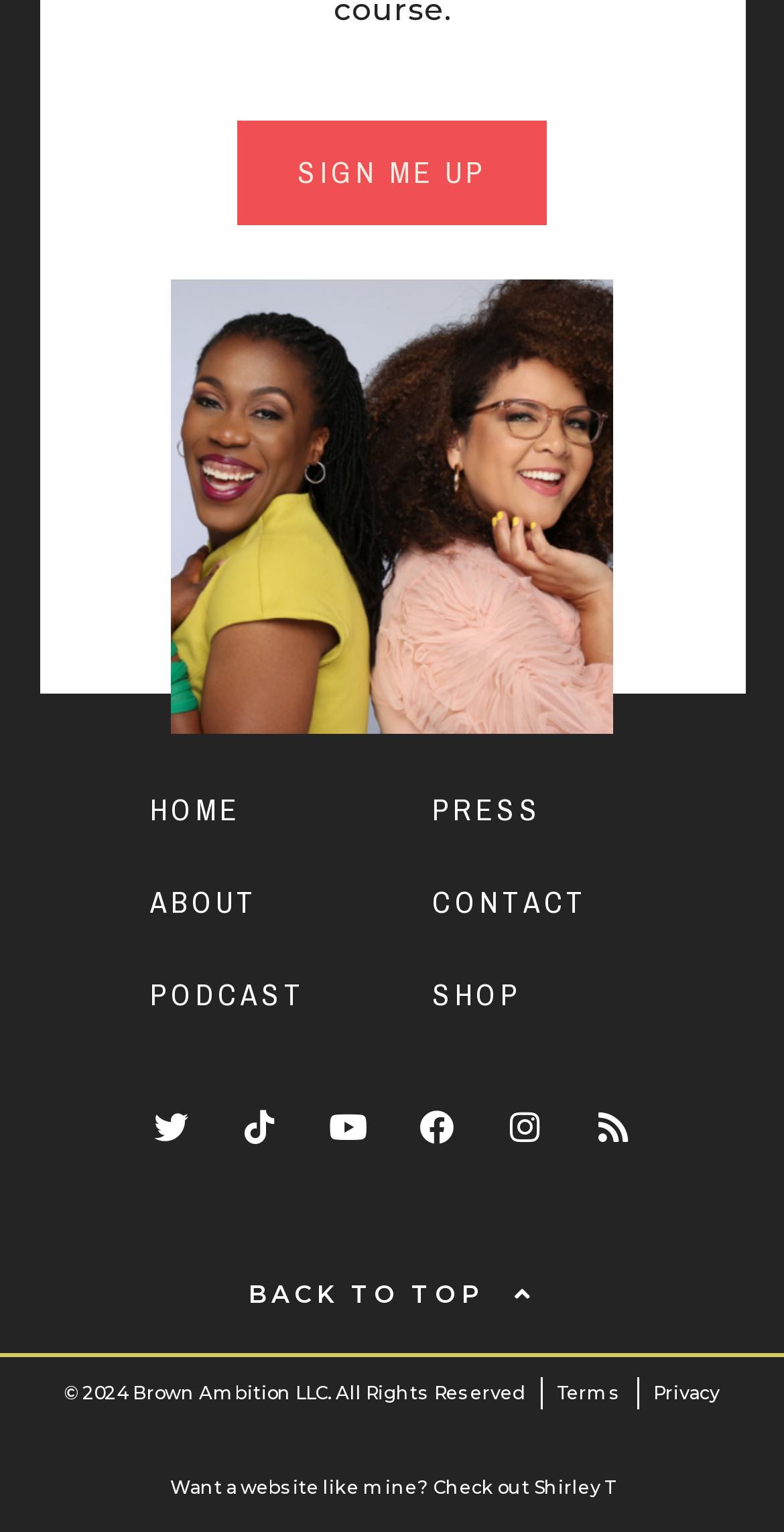Find the bounding box coordinates of the clickable area required to complete the following action: "Check out the latest books".

None